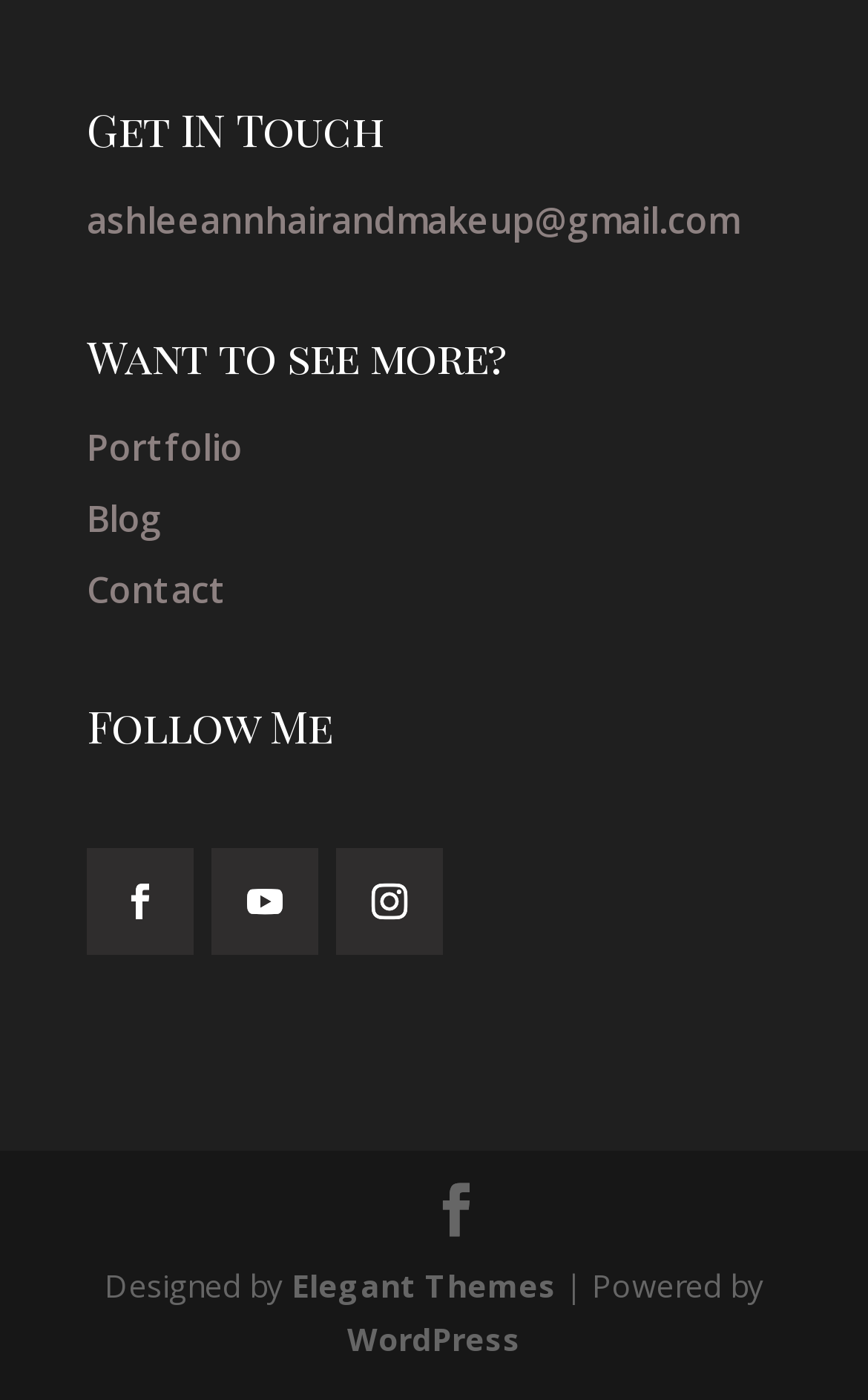Locate the bounding box coordinates of the item that should be clicked to fulfill the instruction: "Read the blog".

[0.1, 0.354, 0.187, 0.388]